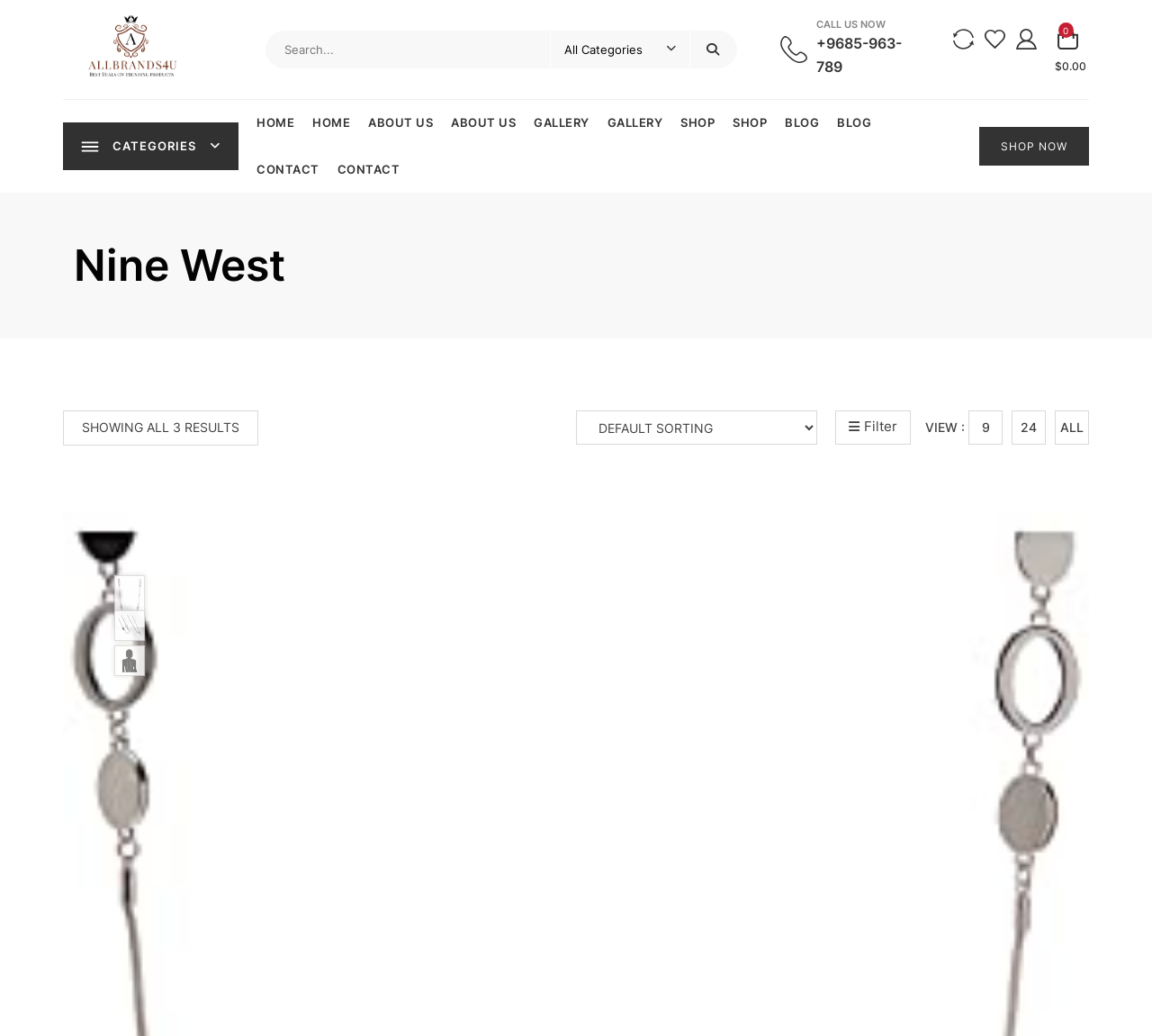Could you highlight the region that needs to be clicked to execute the instruction: "Search for products"?

[0.23, 0.029, 0.64, 0.066]